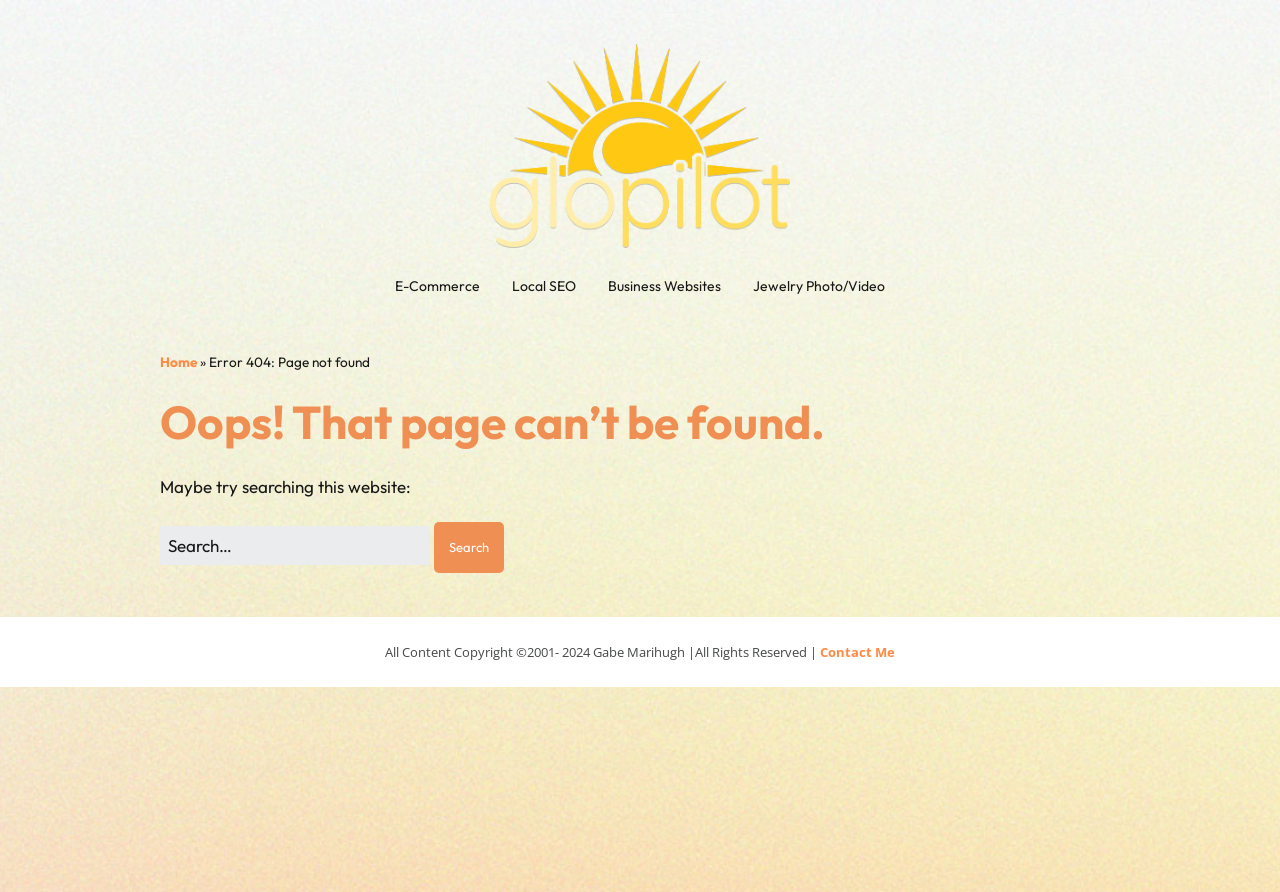Based on the provided description, "E-Commerce", find the bounding box of the corresponding UI element in the screenshot.

[0.296, 0.298, 0.388, 0.345]